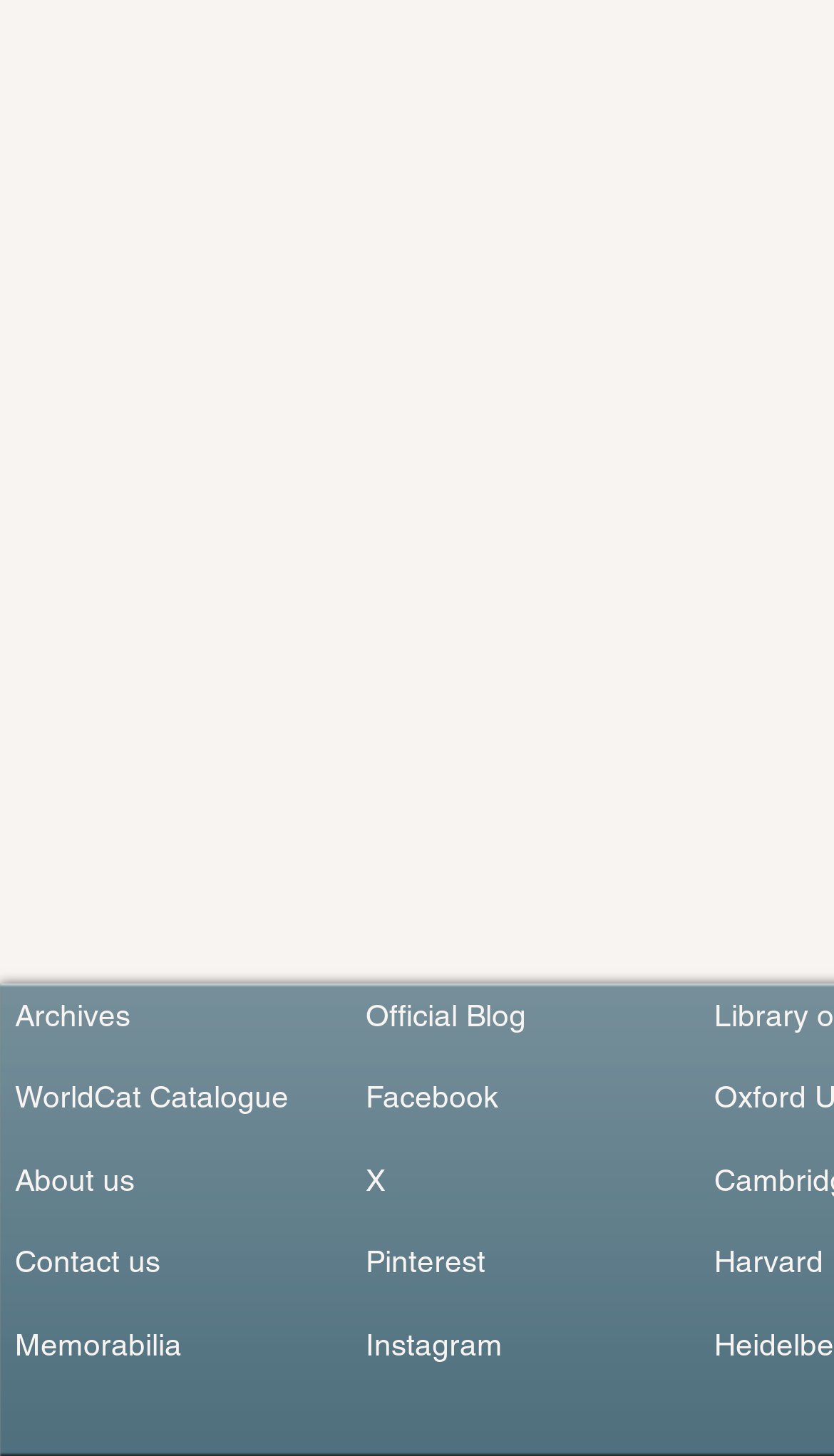What is the link next to 'About us'?
Based on the image, give a concise answer in the form of a single word or short phrase.

Contact us